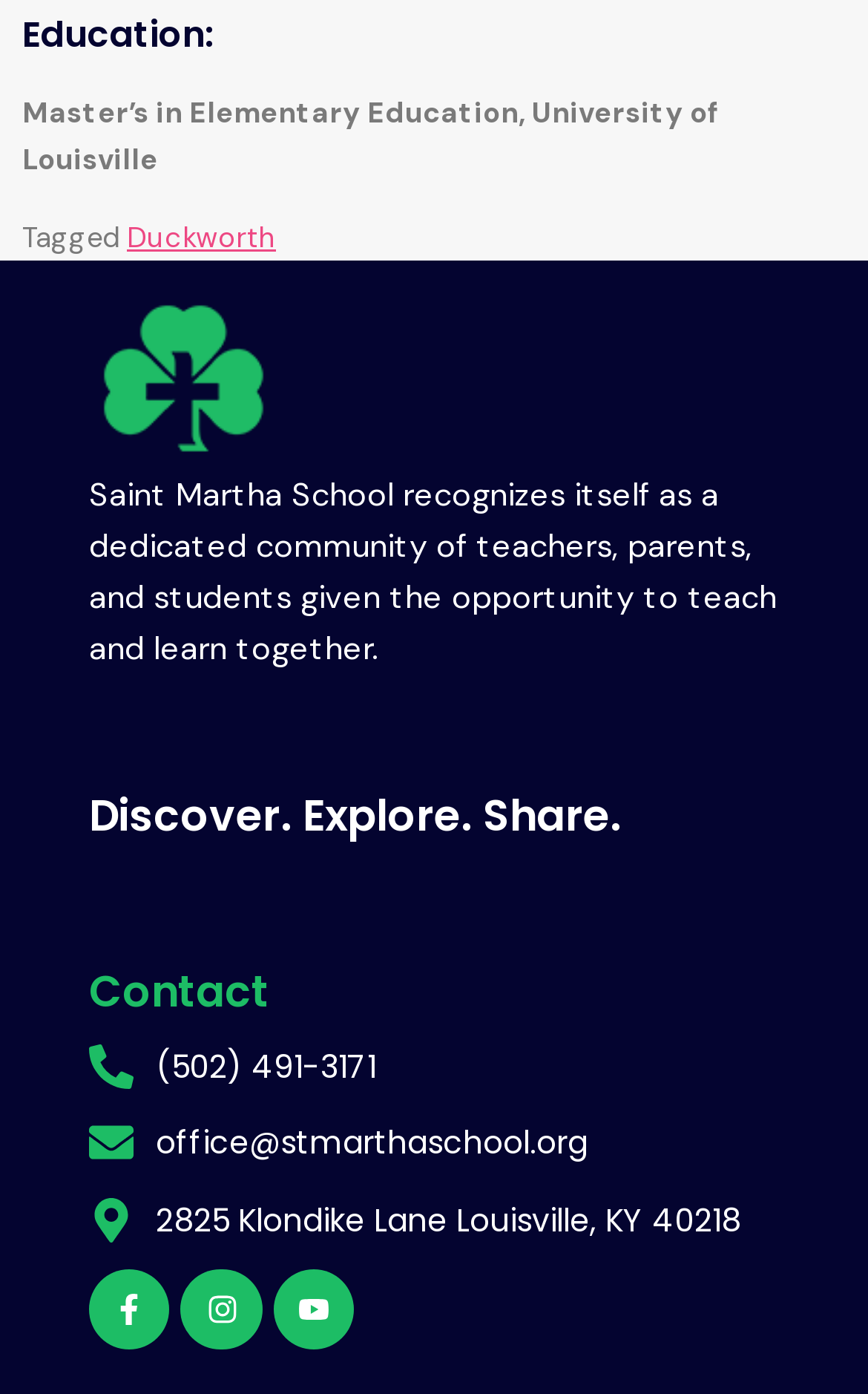What is the university mentioned in the education section? Look at the image and give a one-word or short phrase answer.

University of Louisville